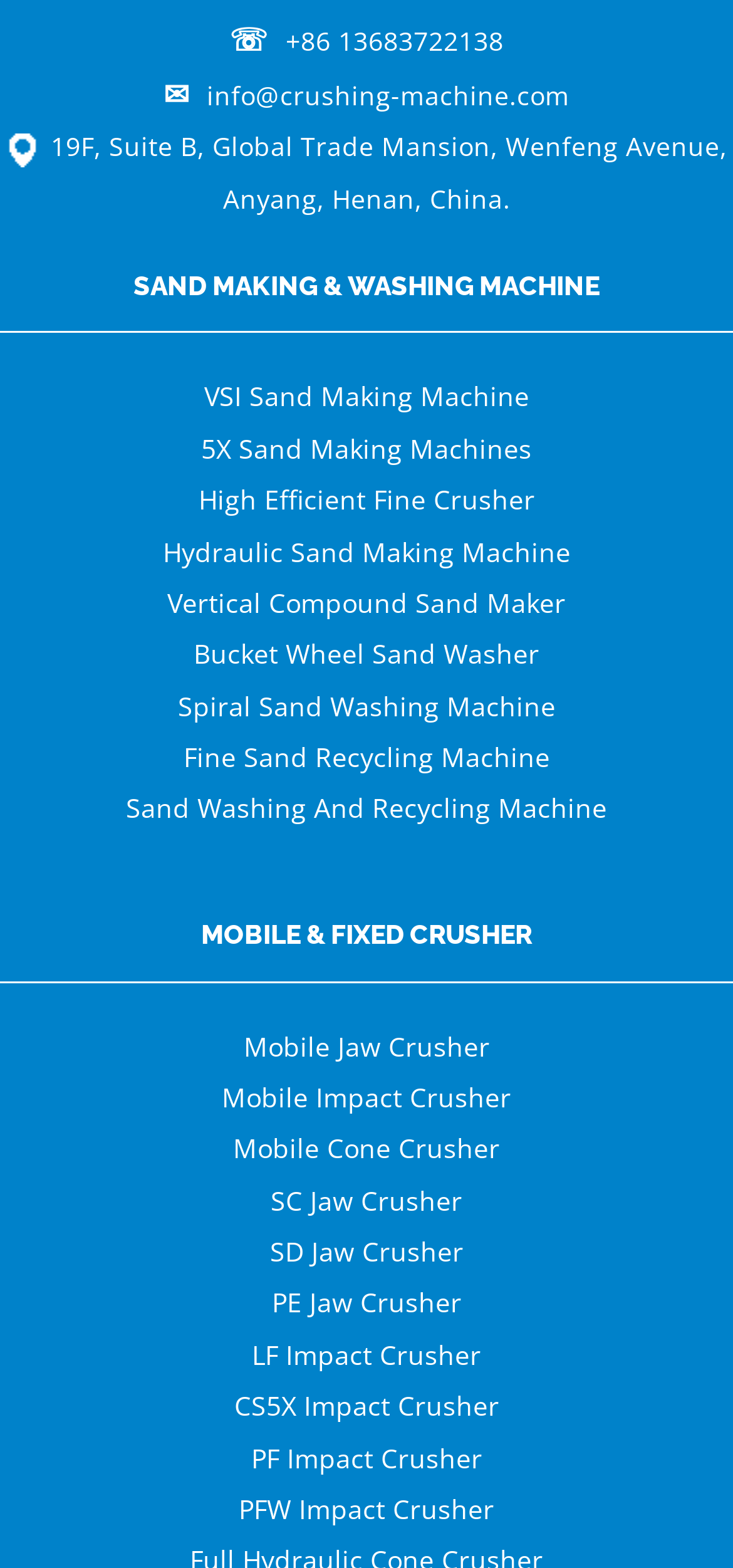Answer the question briefly using a single word or phrase: 
What is the last type of crusher listed?

PFW Impact Crusher